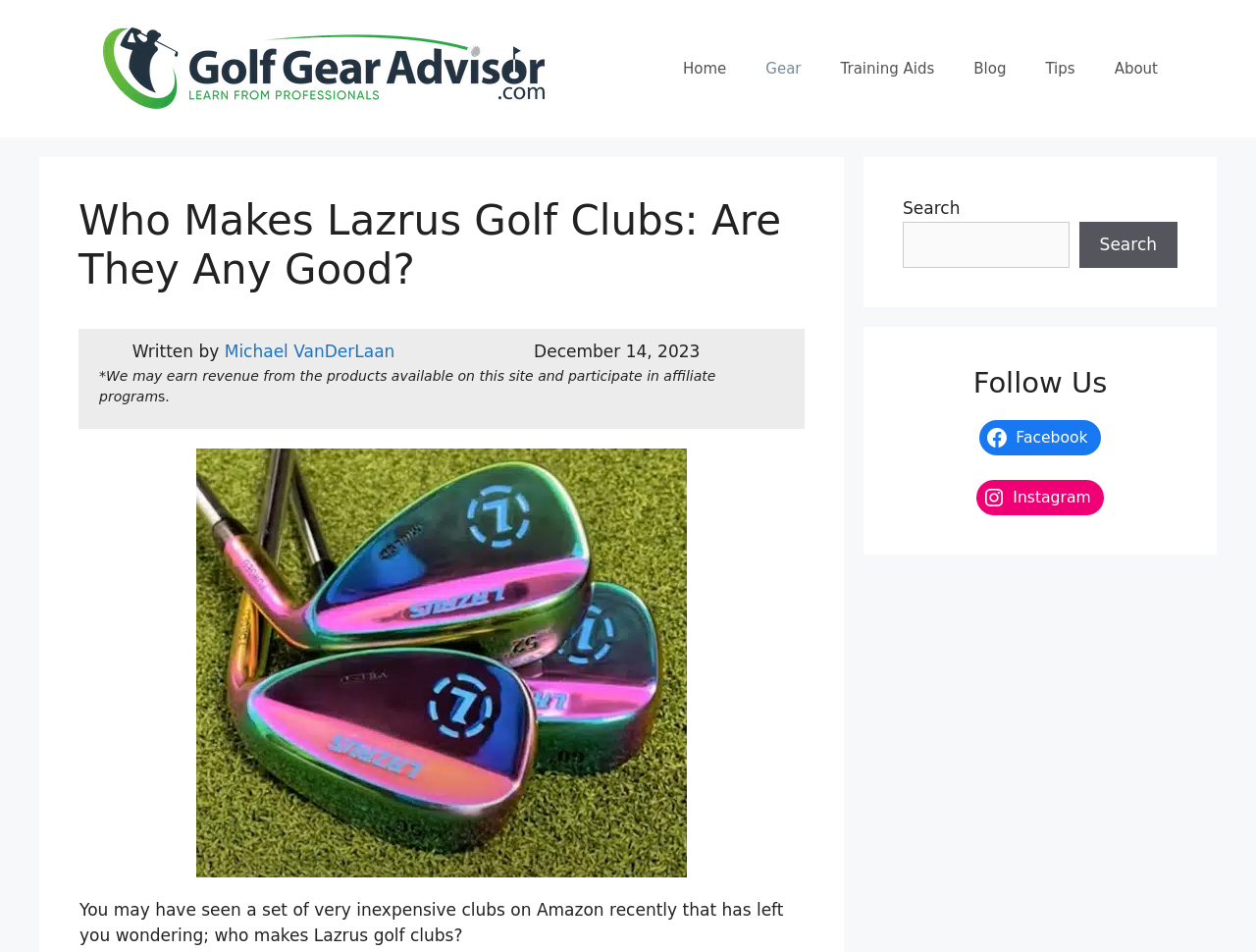Please reply to the following question with a single word or a short phrase:
What is the date of this article?

December 14, 2023